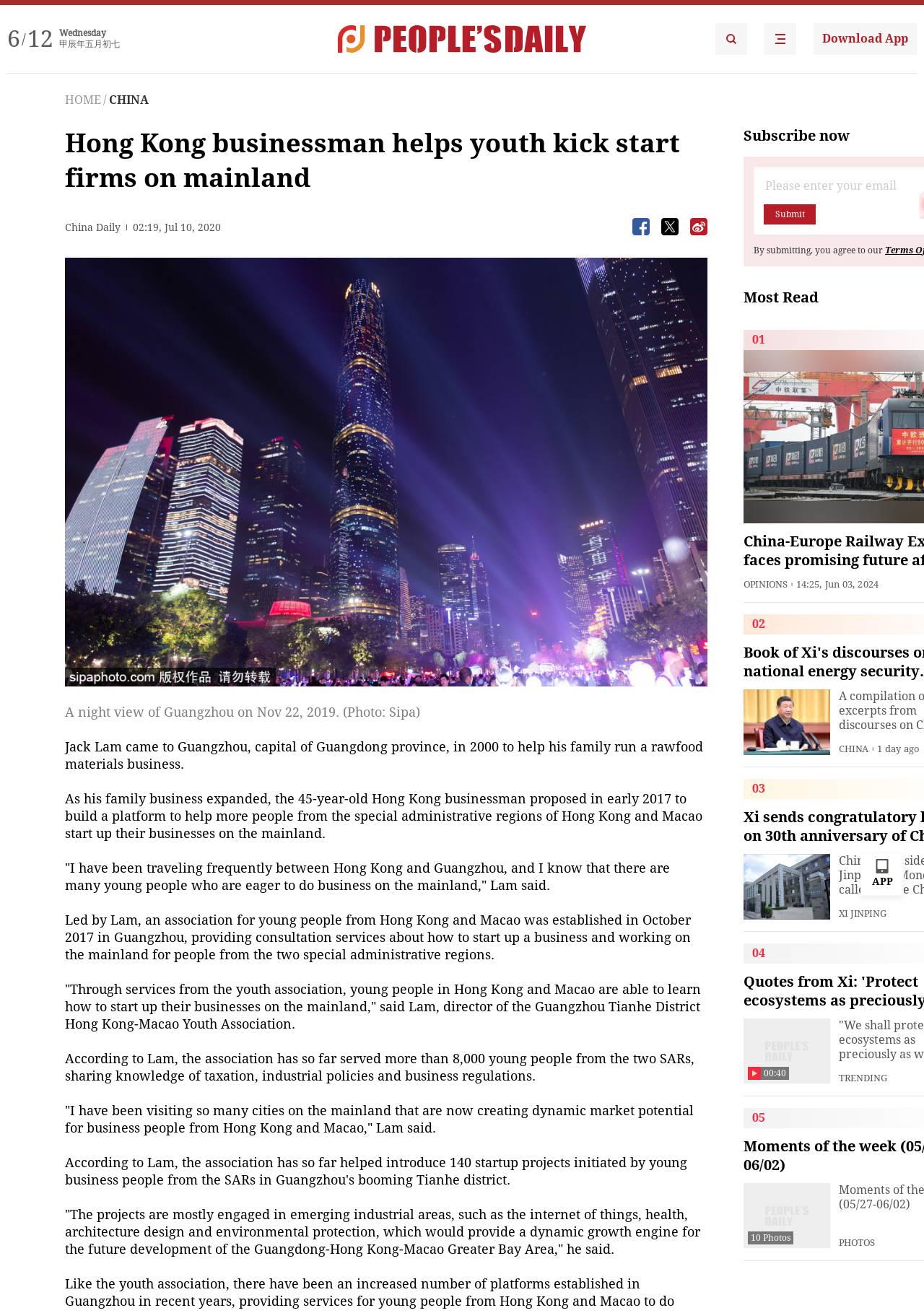Analyze the image and provide a detailed answer to the question: What is the name of the Hong Kong businessman who helps youth kick start firms on mainland?

The answer can be found in the text 'Jack Lam came to Guangzhou, capital of Guangdong province, in 2000 to help his family run a rawfood materials business.' which is located in the middle of the webpage.